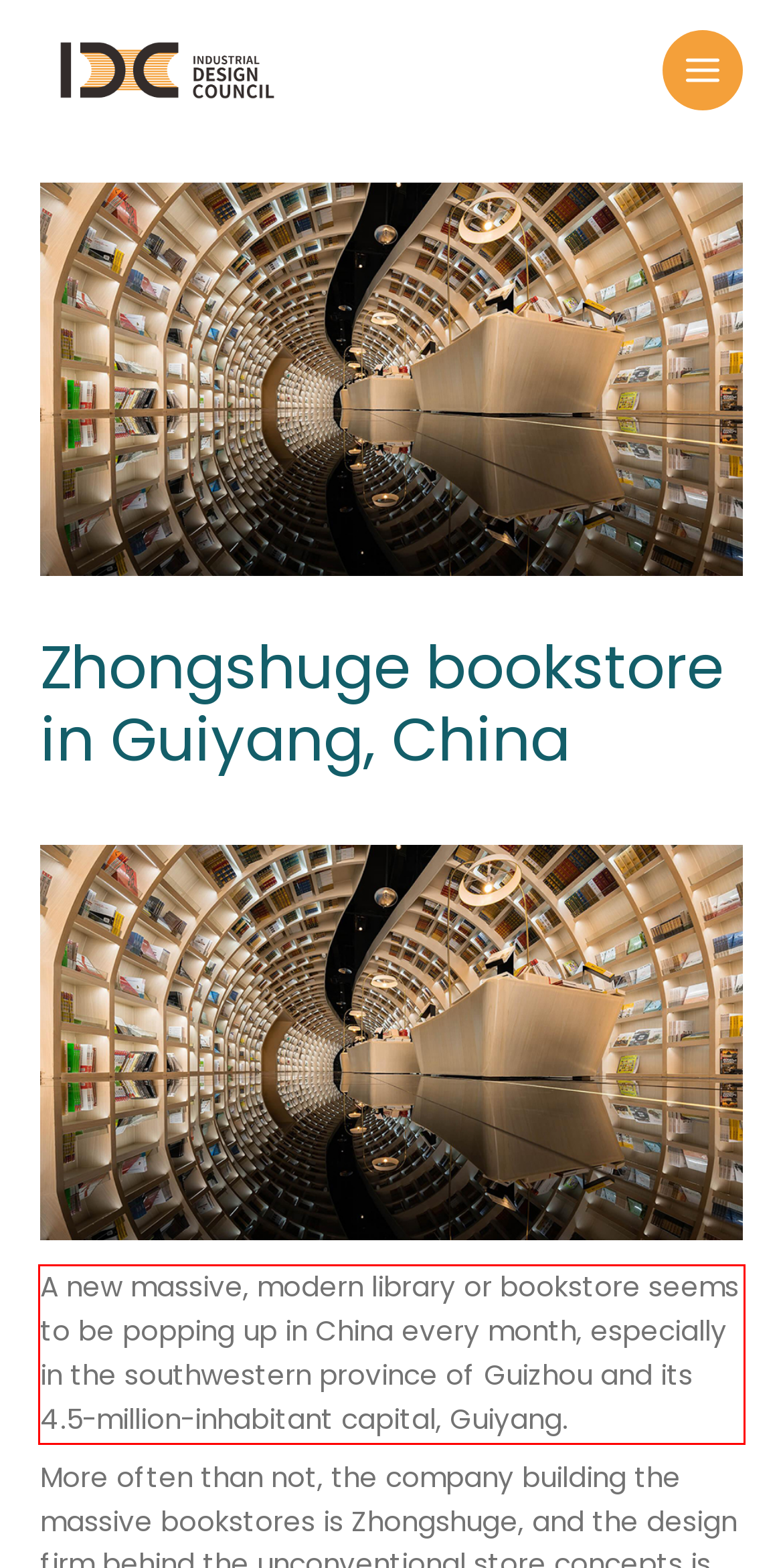Given a webpage screenshot, locate the red bounding box and extract the text content found inside it.

A new massive, modern library or bookstore seems to be popping up in China every month, especially in the southwestern province of Guizhou and its 4.5-million-inhabitant capital, Guiyang.